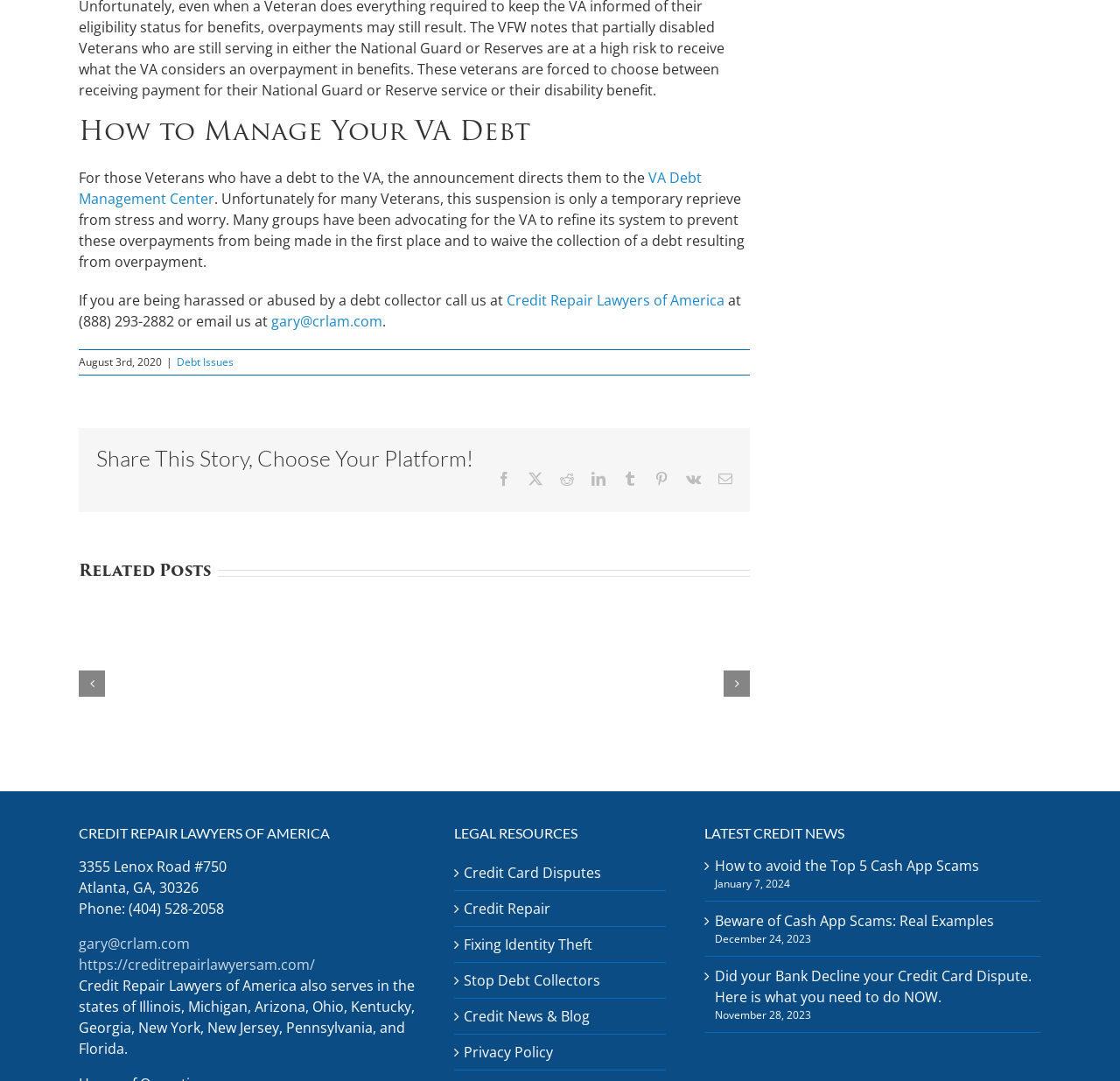Determine the bounding box coordinates of the clickable element necessary to fulfill the instruction: "Click on 'VA Debt Management Center'". Provide the coordinates as four float numbers within the 0 to 1 range, i.e., [left, top, right, bottom].

[0.07, 0.155, 0.627, 0.193]